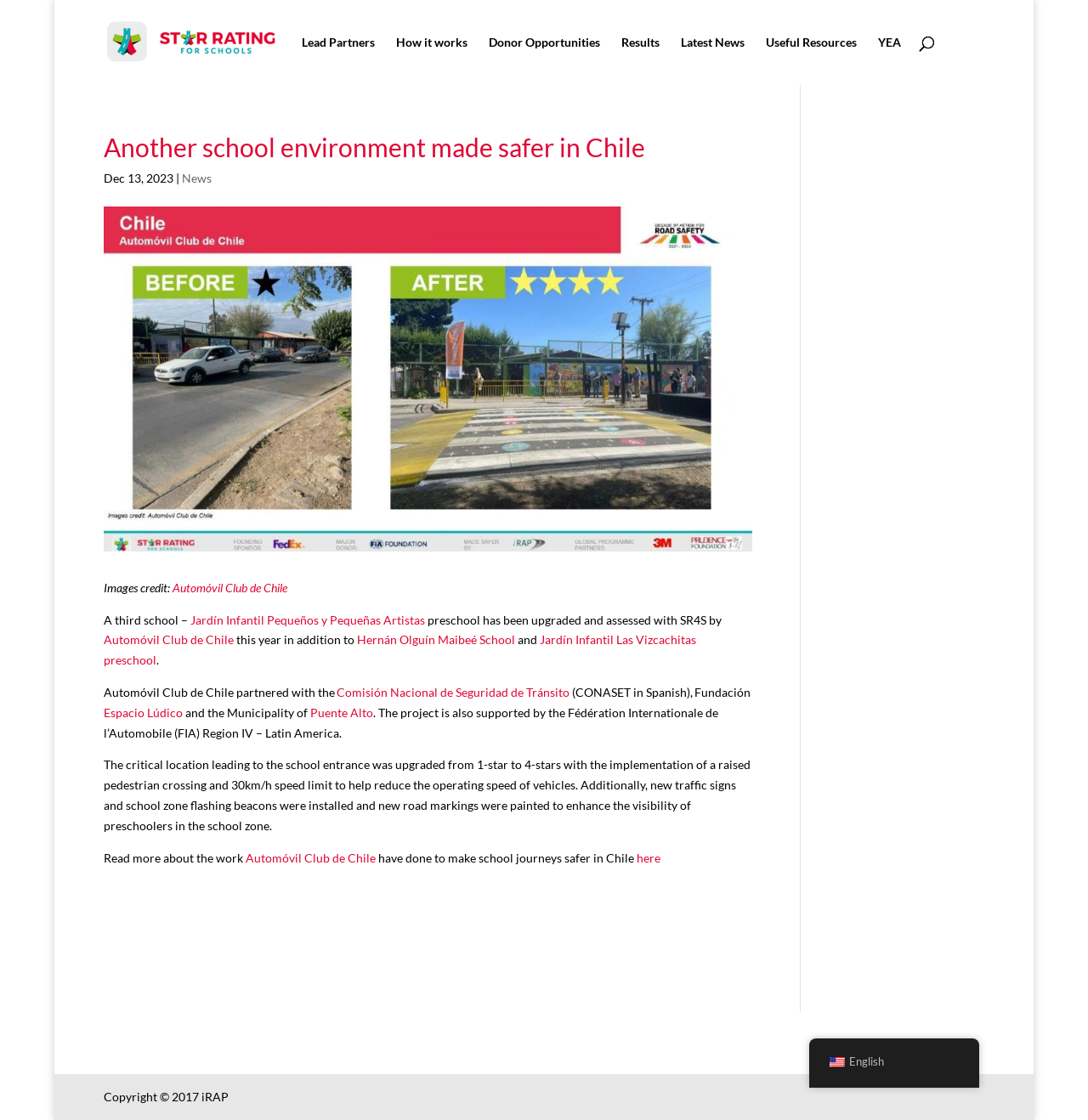Can you find the bounding box coordinates for the element to click on to achieve the instruction: "Search for something"?

[0.095, 0.0, 0.905, 0.001]